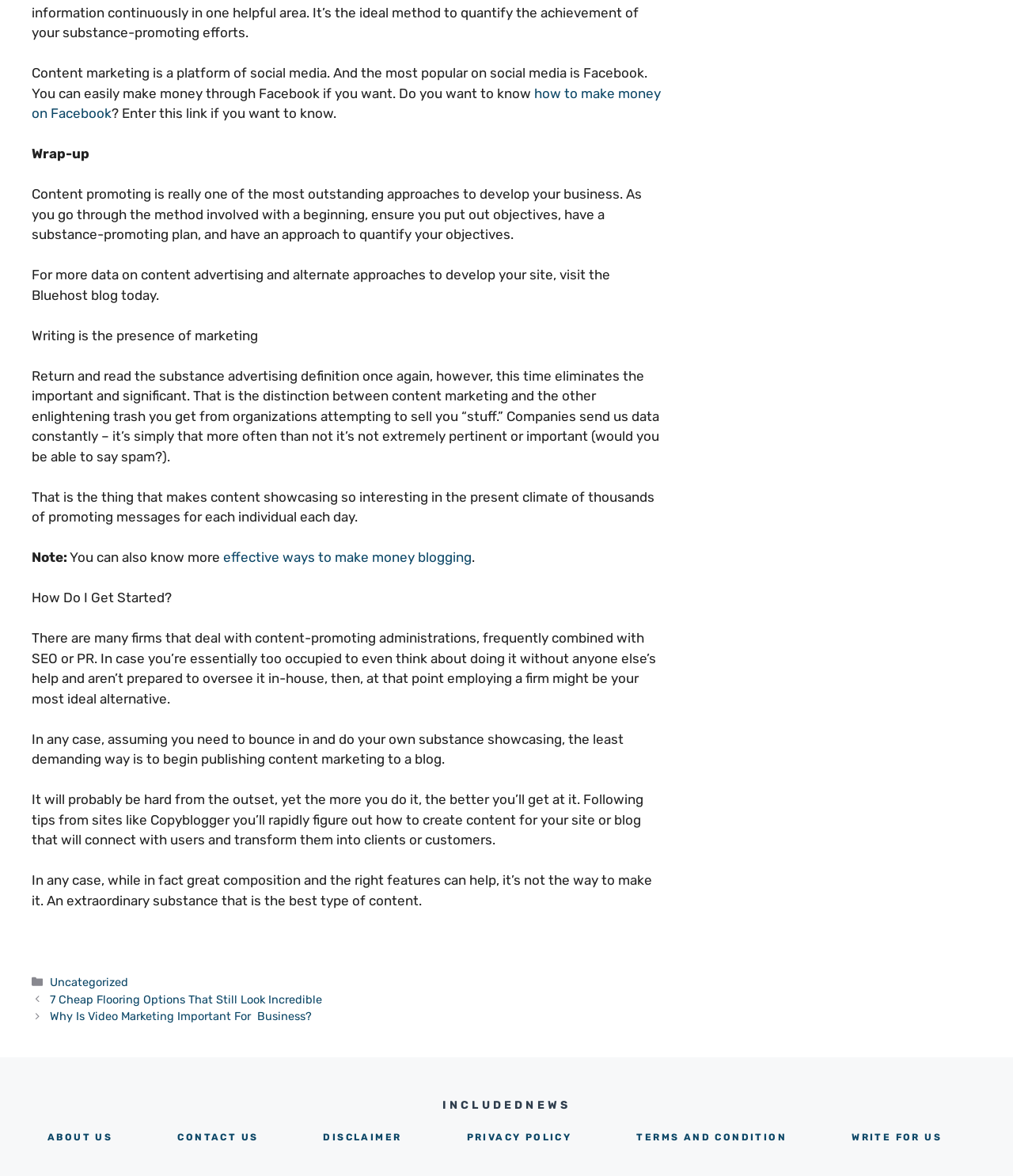Calculate the bounding box coordinates for the UI element based on the following description: "Sitemaps". Ensure the coordinates are four float numbers between 0 and 1, i.e., [left, top, right, bottom].

None